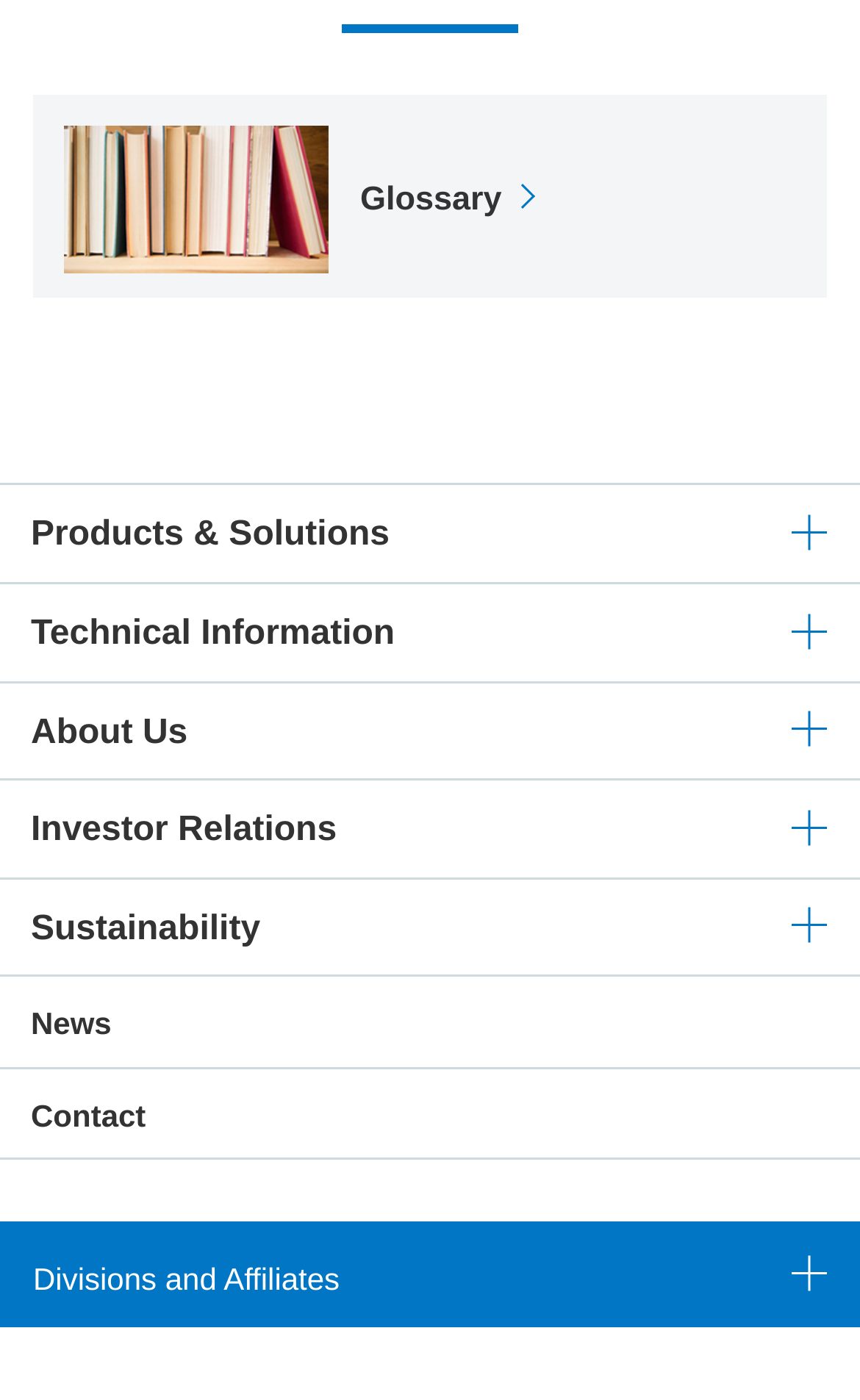Please find the bounding box for the following UI element description. Provide the coordinates in (top-left x, top-left y, bottom-right x, bottom-right y) format, with values between 0 and 1: Technical Information

[0.0, 0.417, 1.0, 0.487]